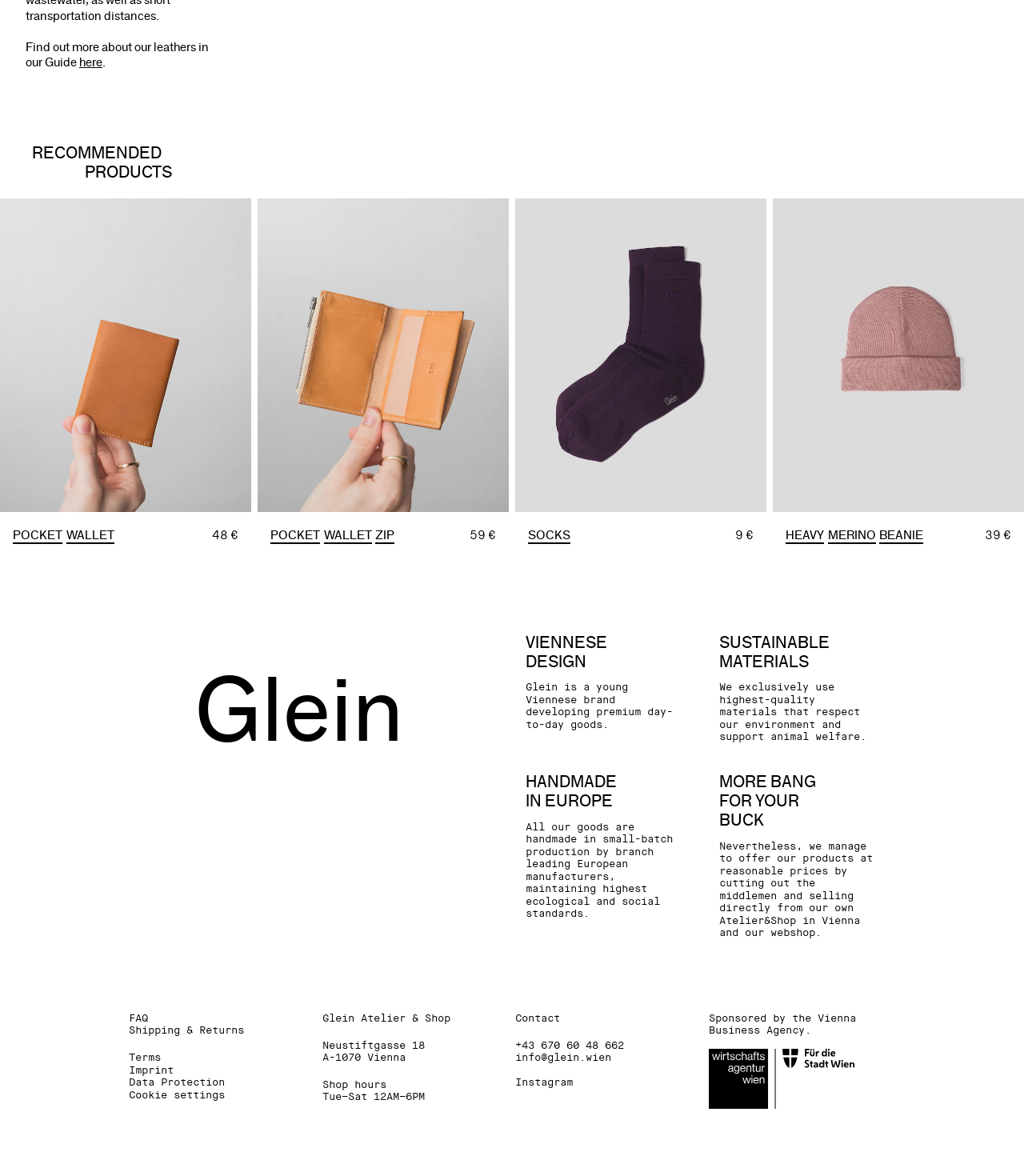Examine the image carefully and respond to the question with a detailed answer: 
What is the price of the Pocket Wallet?

I found the answer by looking at the article element with the heading 'POCKET WALLET' and finding the StaticText element with the price '48 €'.